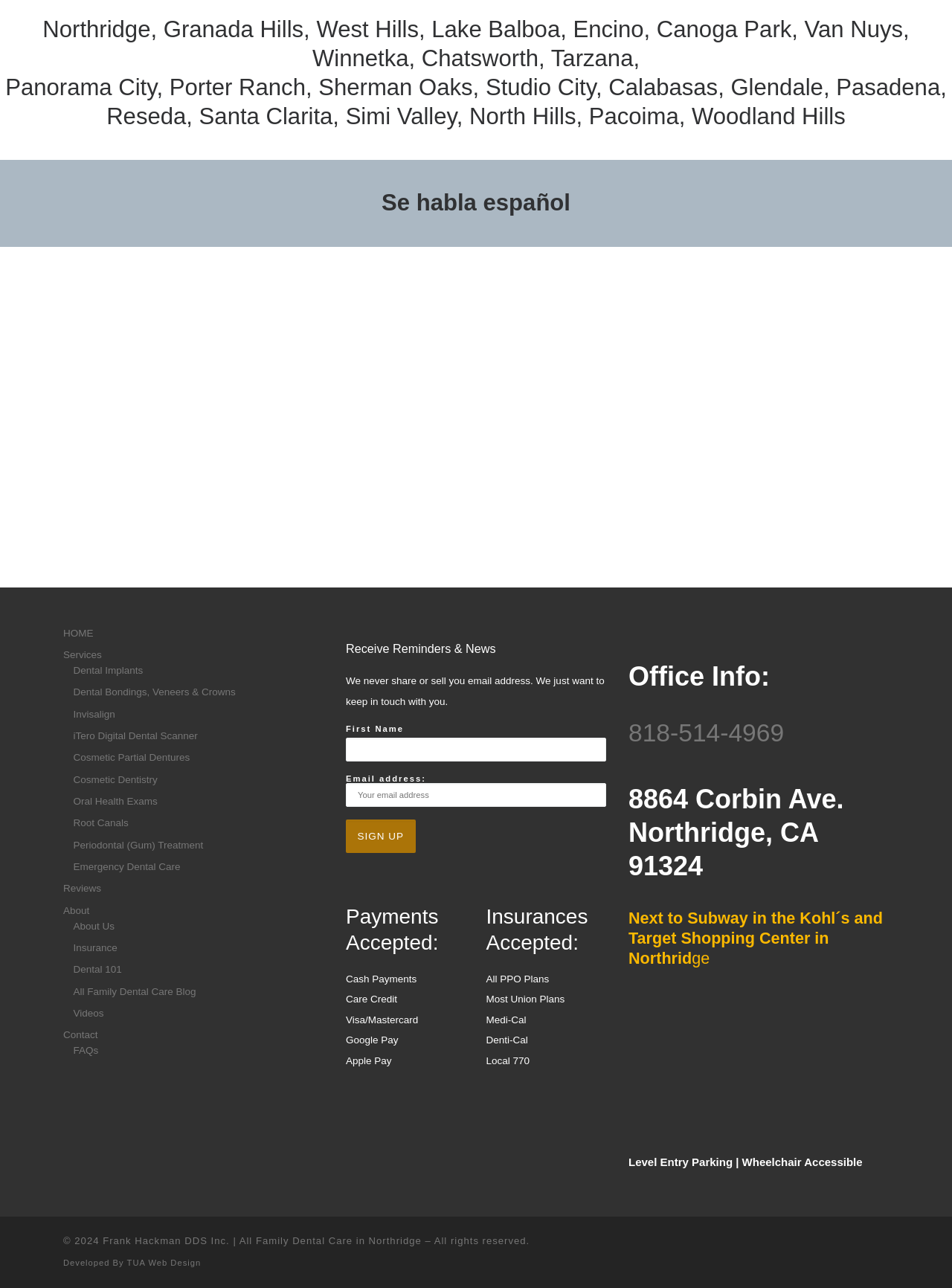Determine the coordinates of the bounding box for the clickable area needed to execute this instruction: "View the map of the office location".

[0.0, 0.196, 1.0, 0.456]